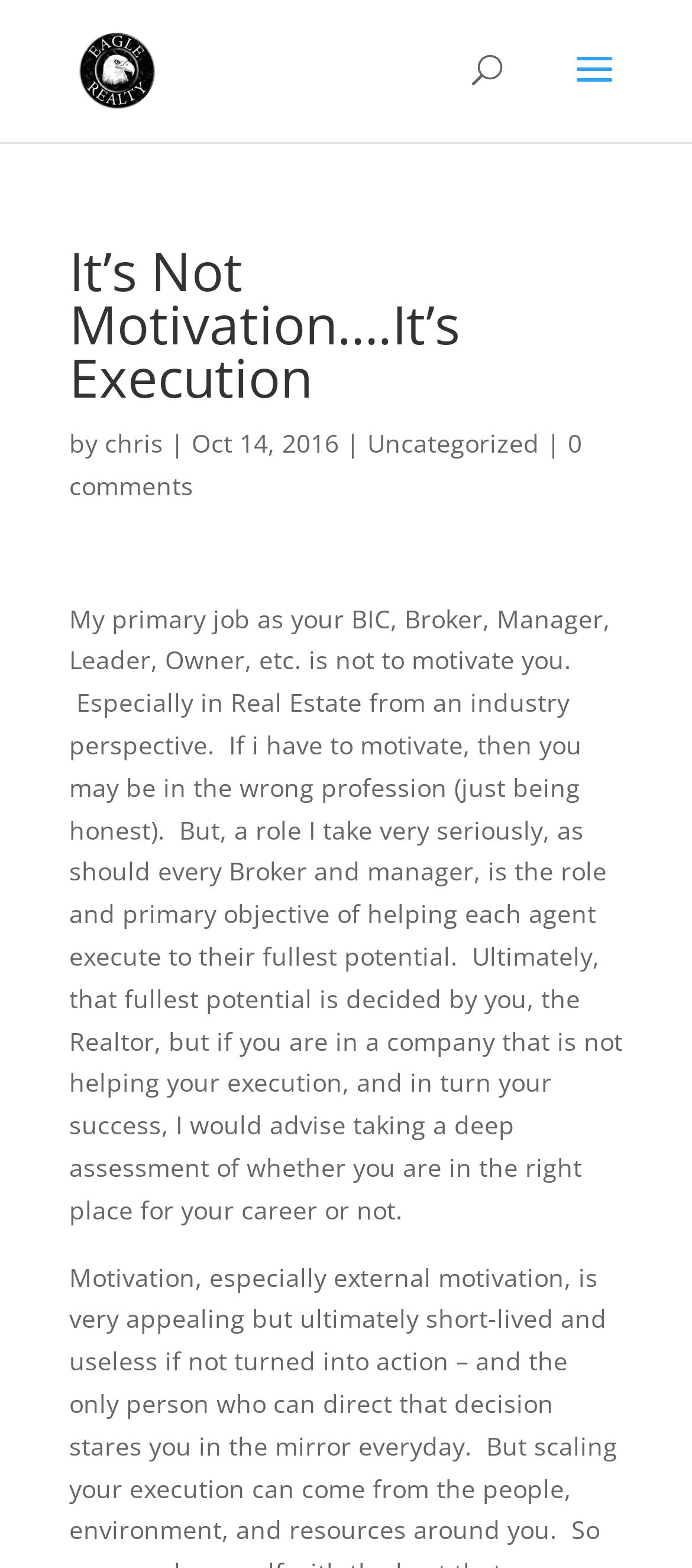What is the role of a Broker or manager in Real Estate? Examine the screenshot and reply using just one word or a brief phrase.

Helping agents execute to their fullest potential